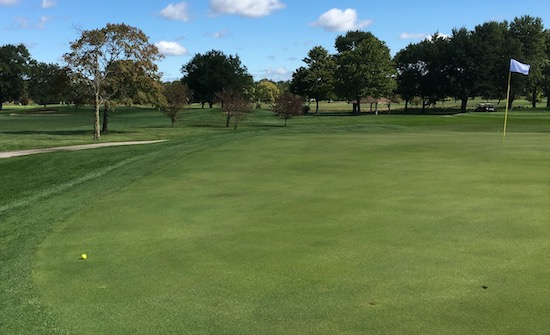From the details in the image, provide a thorough response to the question: What is the condition of the golf course?

The caption describes the golf course as 'lush' and 'well-maintained', suggesting a healthy and vibrant state of the grass and overall environment.